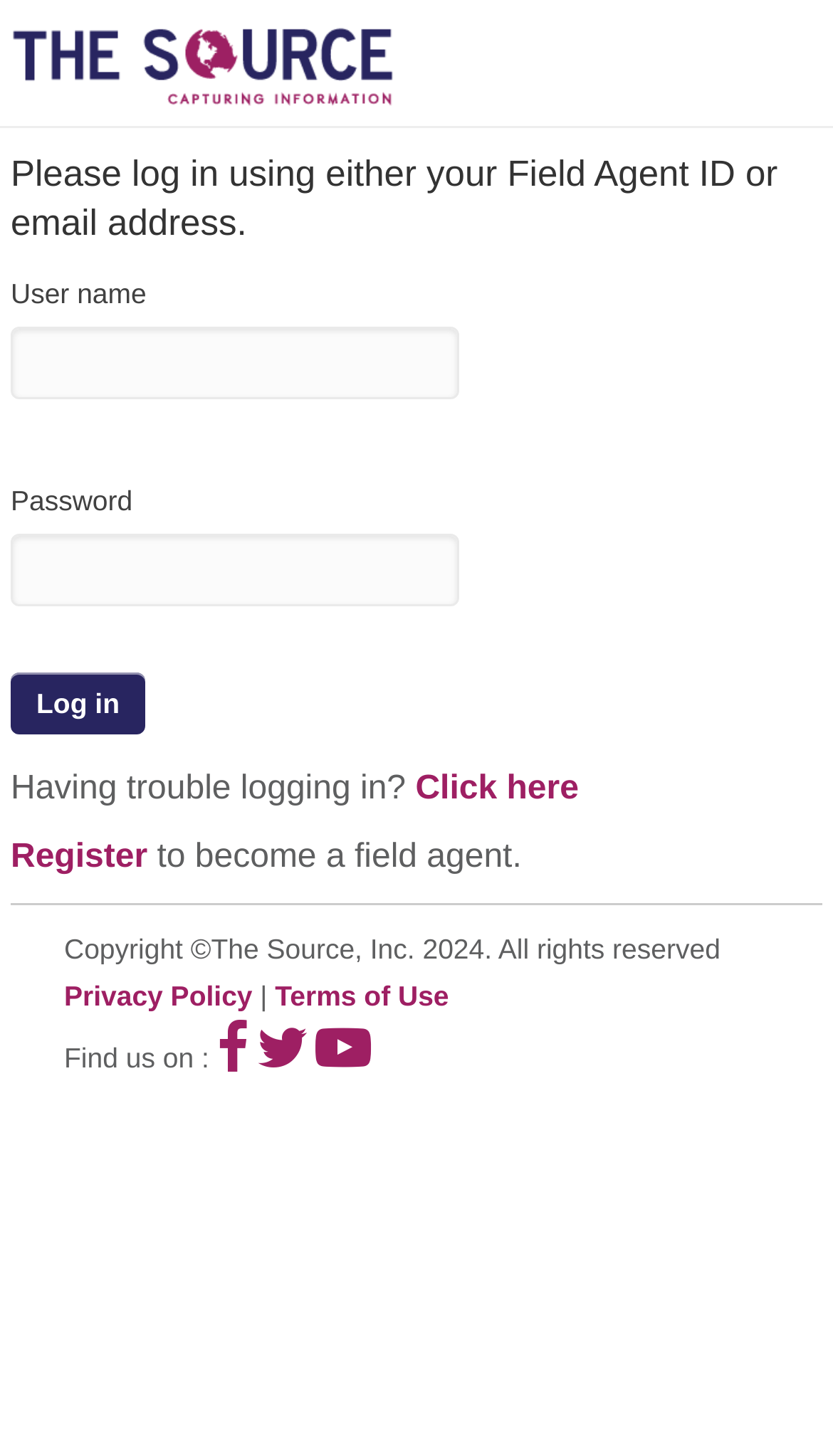Create a detailed narrative describing the layout and content of the webpage.

The webpage is a login page for "The Source" with a clear and concise layout. At the top, there is a heading that instructs users to log in using their Field Agent ID or email address. Below the heading, there are two input fields for username and password, each accompanied by a label. The username input field is located to the left of the password input field. 

Under the input fields, there is a "Log in" button. Below the button, there is a message "Having trouble logging in?" with a "Click here" link to the right of it. To the right of the message, there is a "Register" link, followed by a brief description "to become a field agent." 

A horizontal separator line divides the main content from the footer section. In the footer, there is a copyright notice "Copyright ©The Source, Inc. 2024. All rights reserved" at the top. Below the copyright notice, there are three links: "Privacy Policy", "Terms of Use", and three social media links, separated by a vertical bar. The social media links are represented by icons.